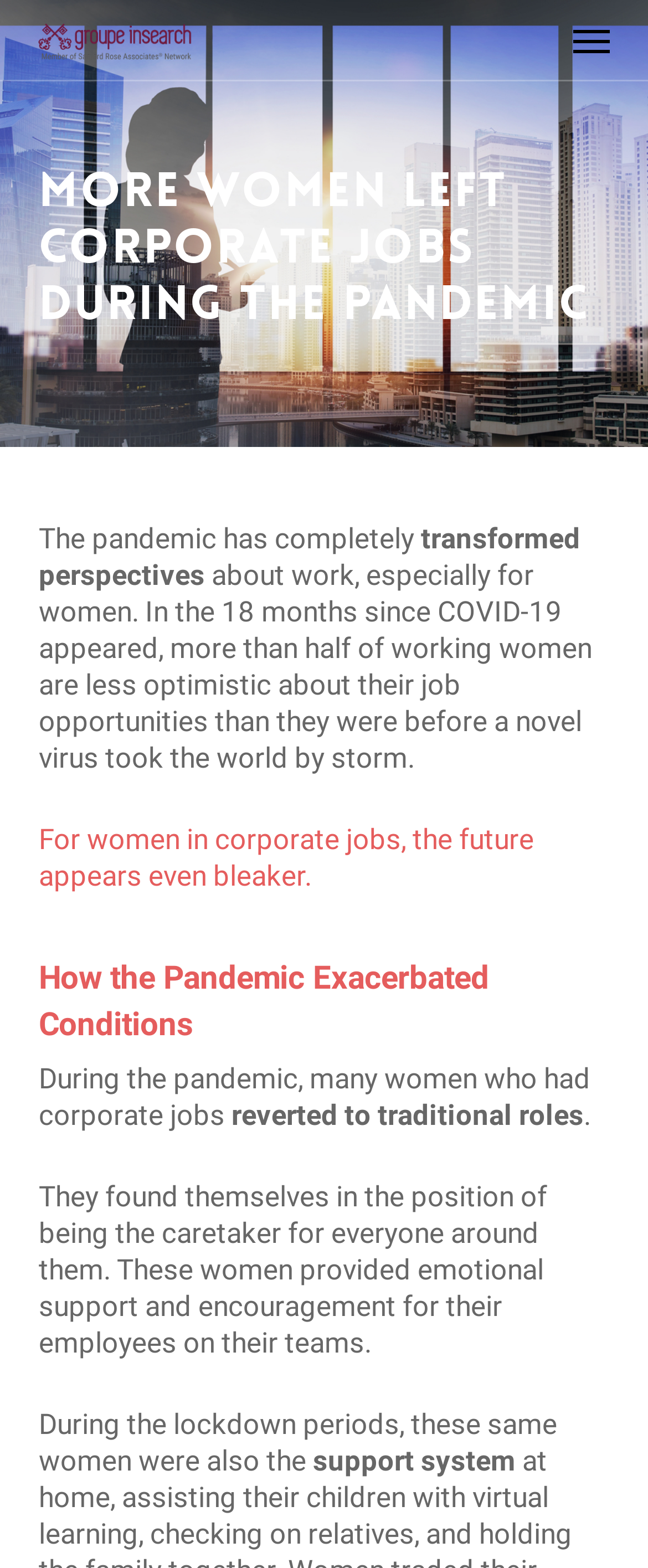Offer a detailed explanation of the webpage layout and contents.

The webpage is focused on the topic of how the pandemic has affected women in corporate jobs. At the top left of the page, there is a link and two images, both labeled "Groupe Insearch", which are likely a logo or branding element. 

On the top right, there is a button labeled "Navigation Menu" that is not currently expanded. 

Below the logo and navigation button, there is a heading that reads "More Women Left Corporate Jobs During the Pandemic". This heading spans across the top of the page, from the left to the right side. 

Underneath the heading, there is a block of text that summarizes the impact of the pandemic on women's job opportunities. The text is divided into several paragraphs, with the first paragraph describing how the pandemic has transformed perspectives about work, especially for women. 

The second paragraph is a link that suggests the future appears even bleaker for women in corporate jobs. 

Below this link, there is a subheading that reads "How the Pandemic Exacerbated Conditions". This subheading is followed by several paragraphs of text that describe how the pandemic has affected women who had corporate jobs, including how they reverted to traditional roles and took on caretaking responsibilities.